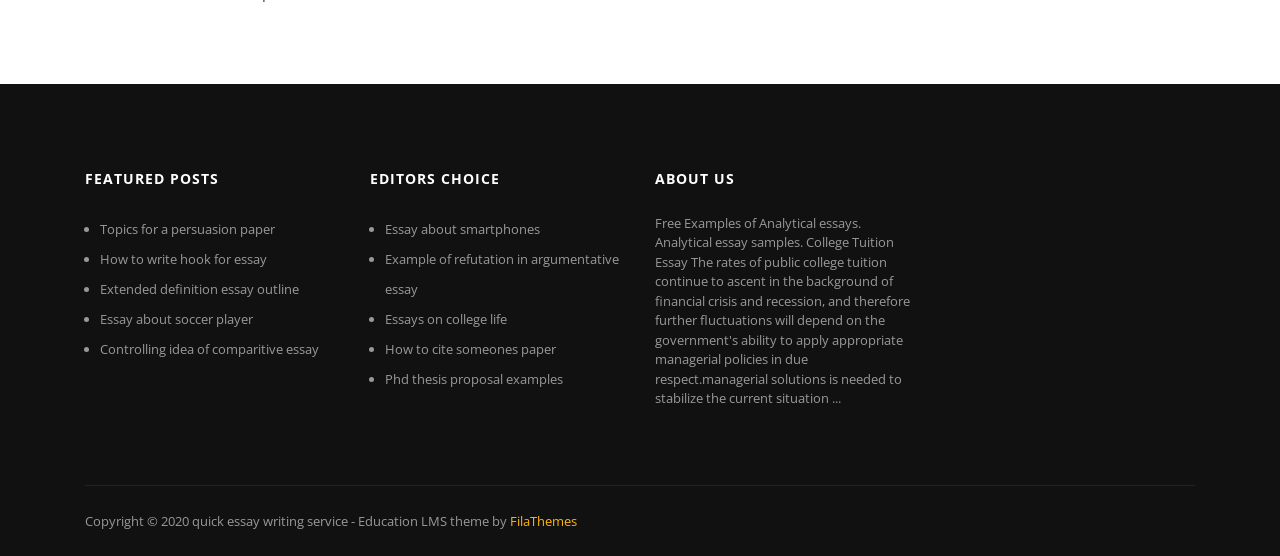Find the bounding box coordinates of the element to click in order to complete this instruction: "Read about essay about smartphones". The bounding box coordinates must be four float numbers between 0 and 1, denoted as [left, top, right, bottom].

[0.301, 0.395, 0.422, 0.427]